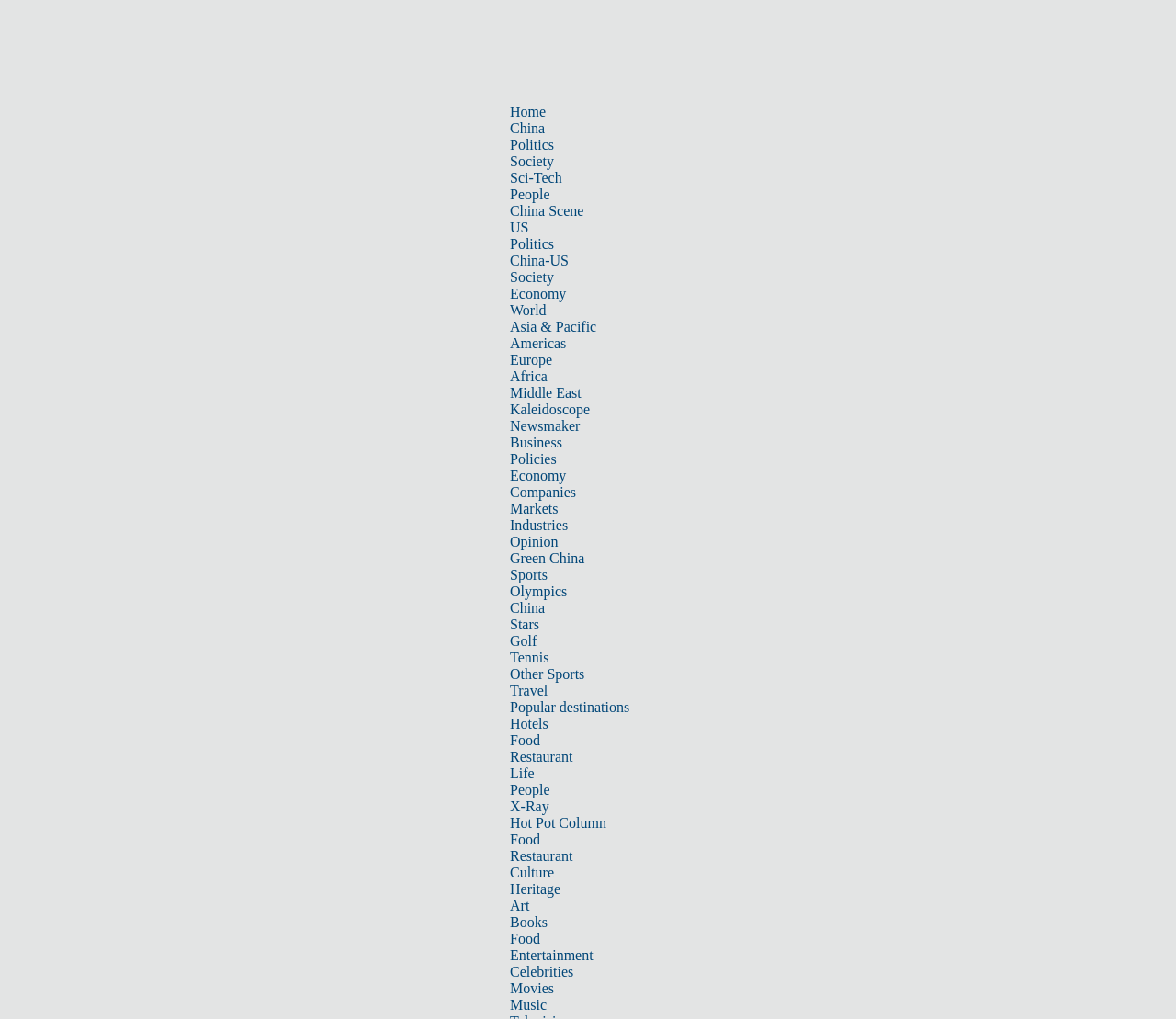Please specify the coordinates of the bounding box for the element that should be clicked to carry out this instruction: "Read about 'Society' news". The coordinates must be four float numbers between 0 and 1, formatted as [left, top, right, bottom].

[0.434, 0.151, 0.471, 0.166]